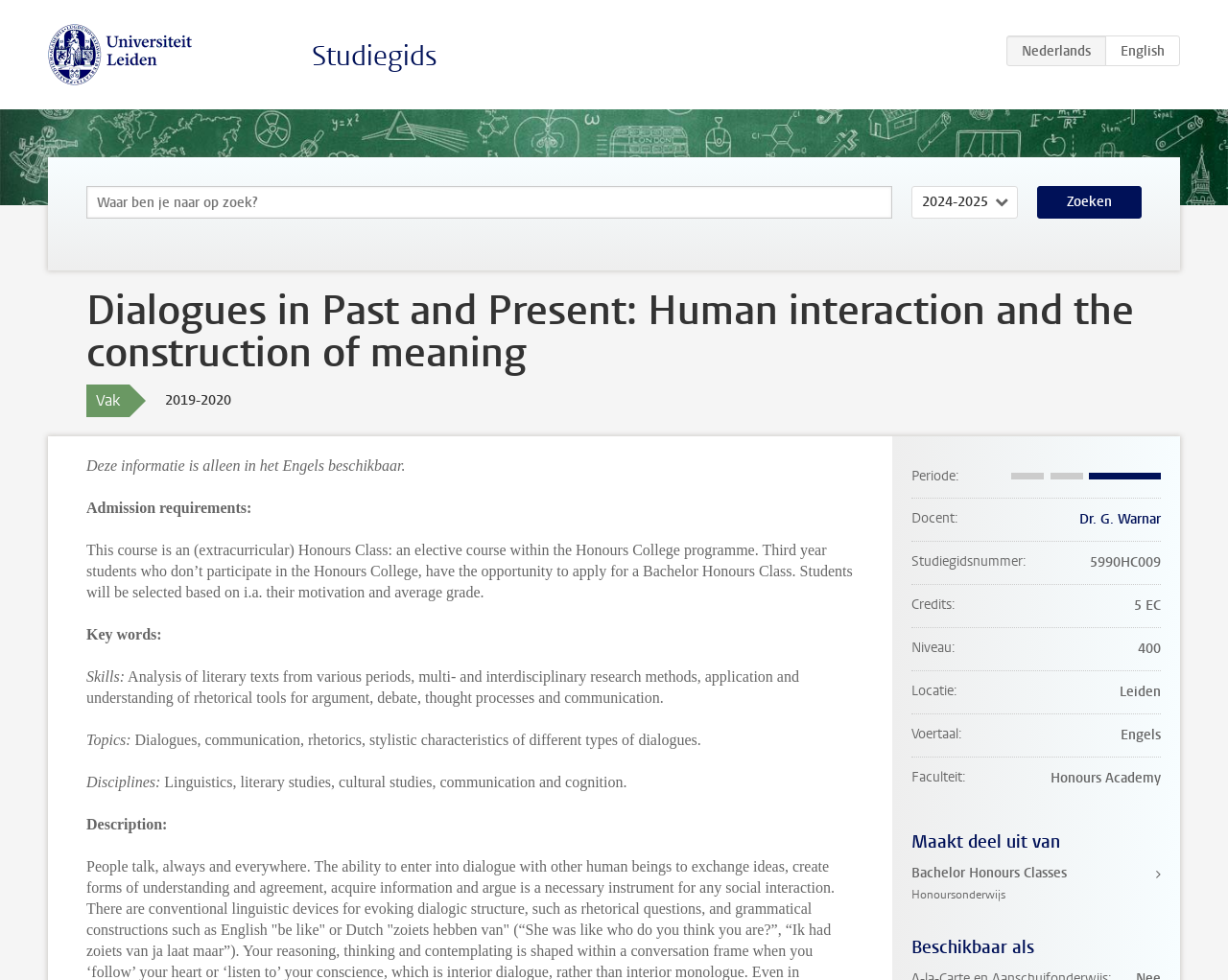Find the bounding box coordinates of the element to click in order to complete the given instruction: "Click on Zoeken button."

[0.845, 0.19, 0.93, 0.223]